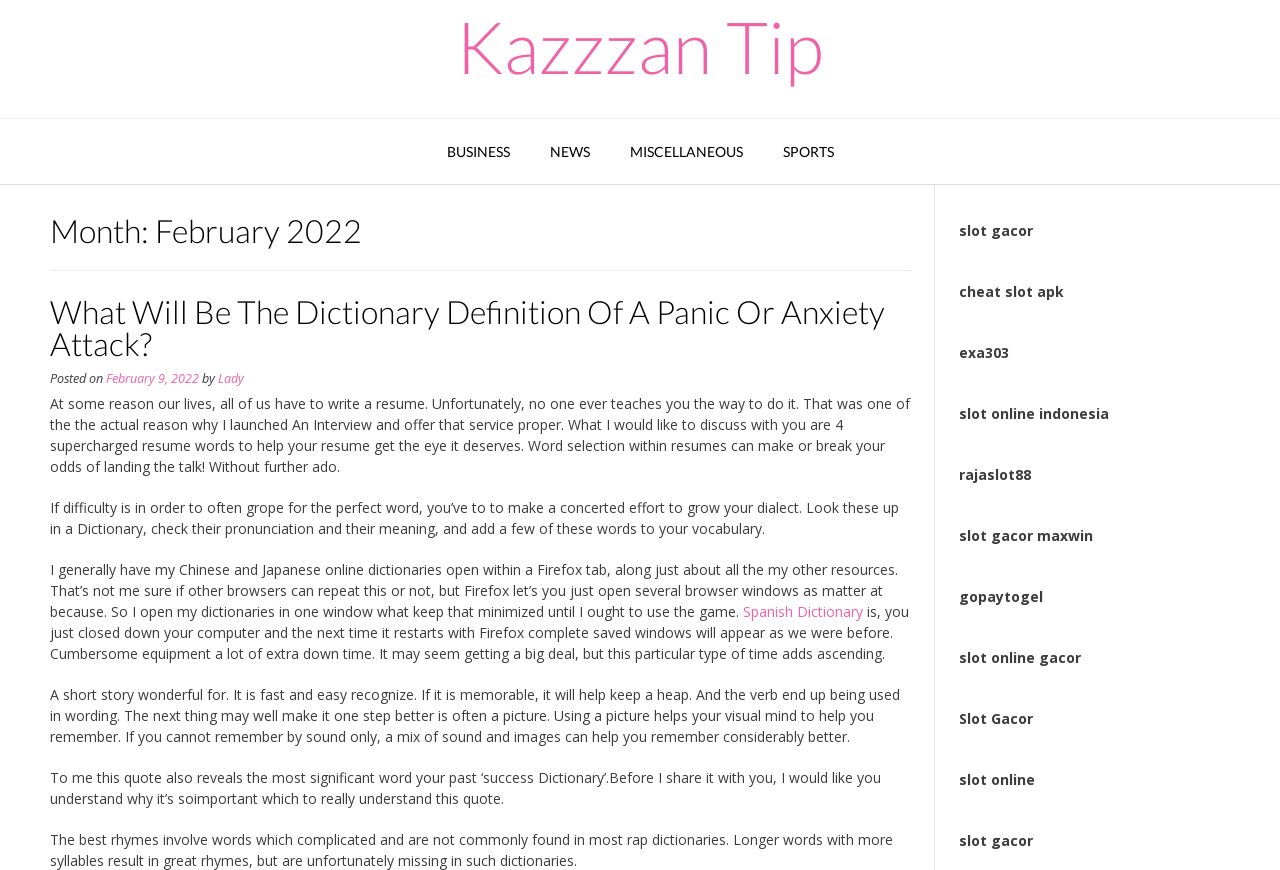Provide the bounding box coordinates for the UI element described in this sentence: "slot gacor". The coordinates should be four float values between 0 and 1, i.e., [left, top, right, bottom].

[0.749, 0.254, 0.807, 0.276]